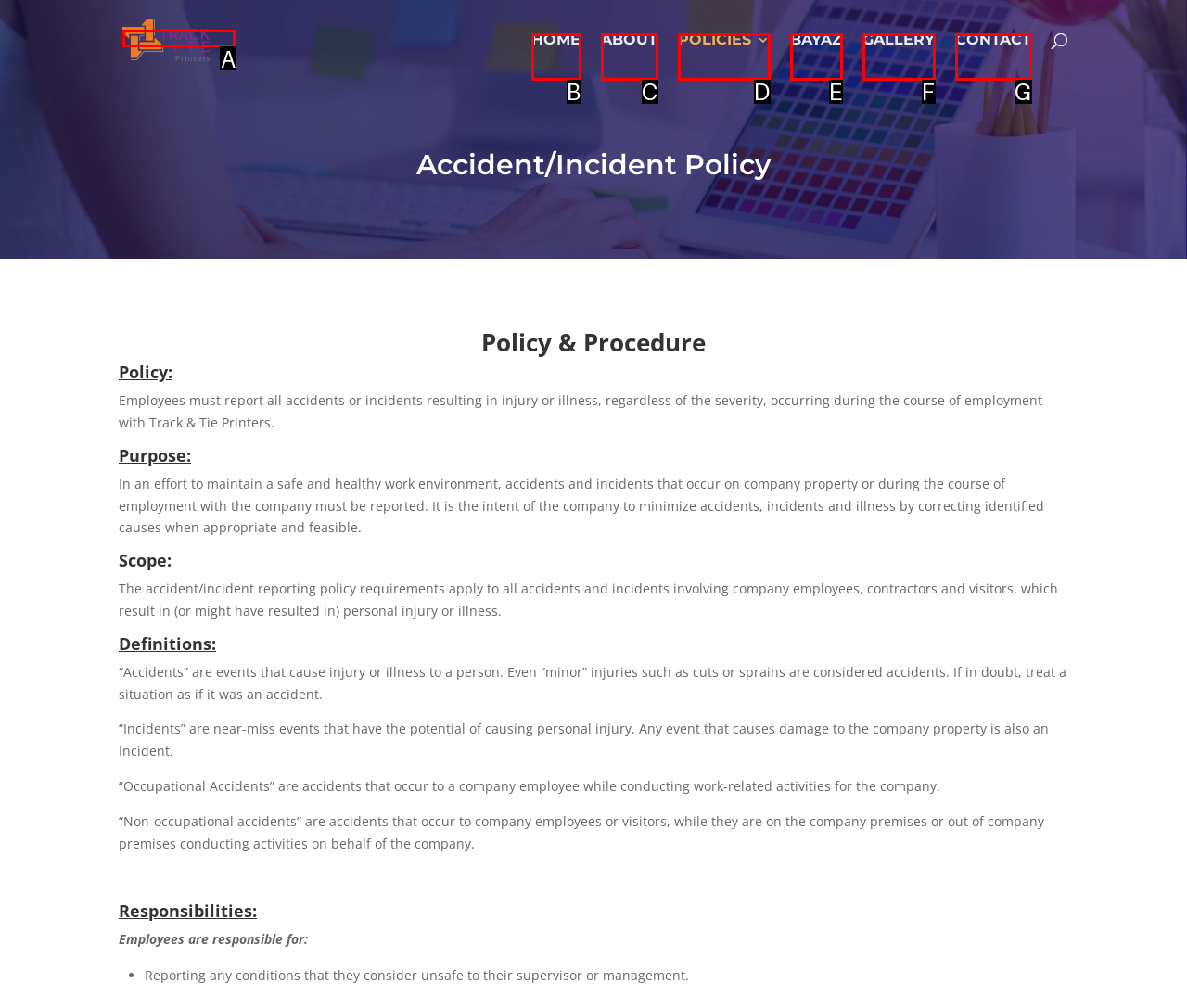Select the HTML element that fits the following description: Home
Provide the letter of the matching option.

B